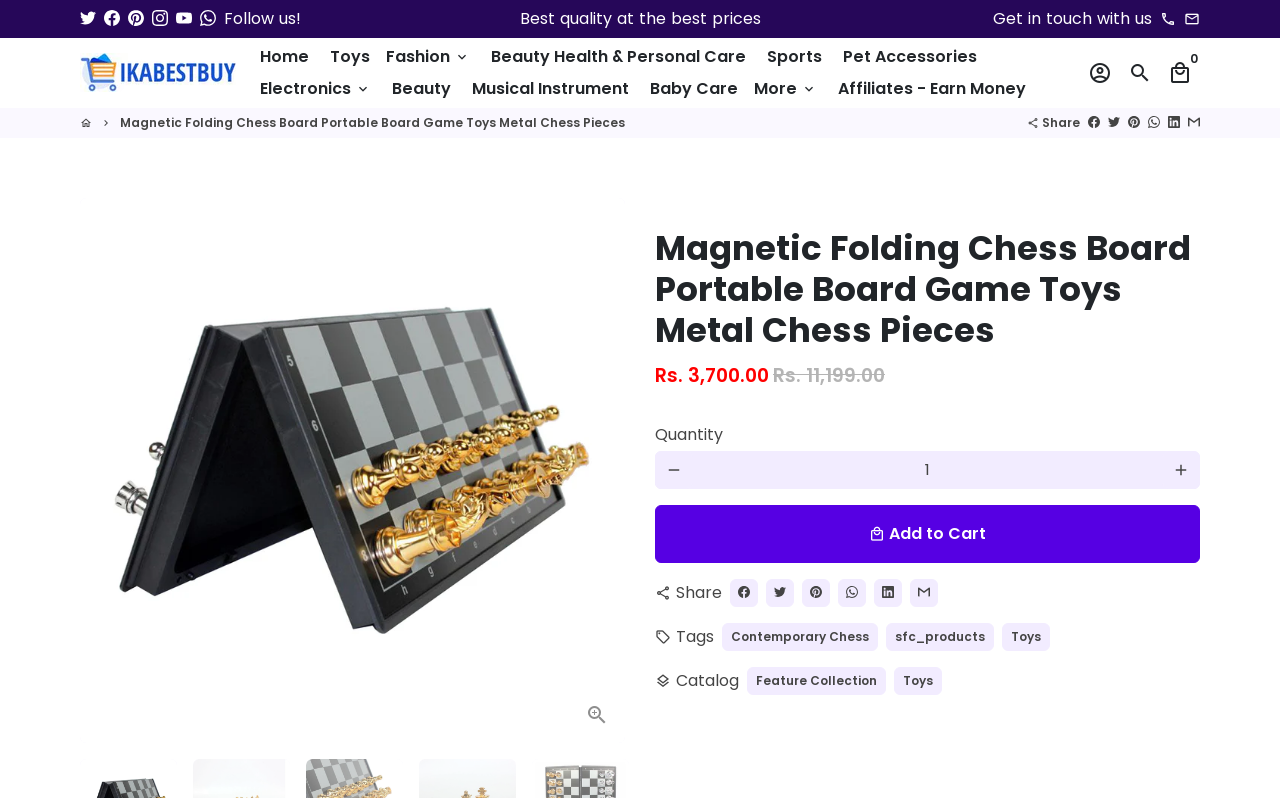Locate and generate the text content of the webpage's heading.

Magnetic Folding Chess Board Portable Board Game Toys Metal Chess Pieces